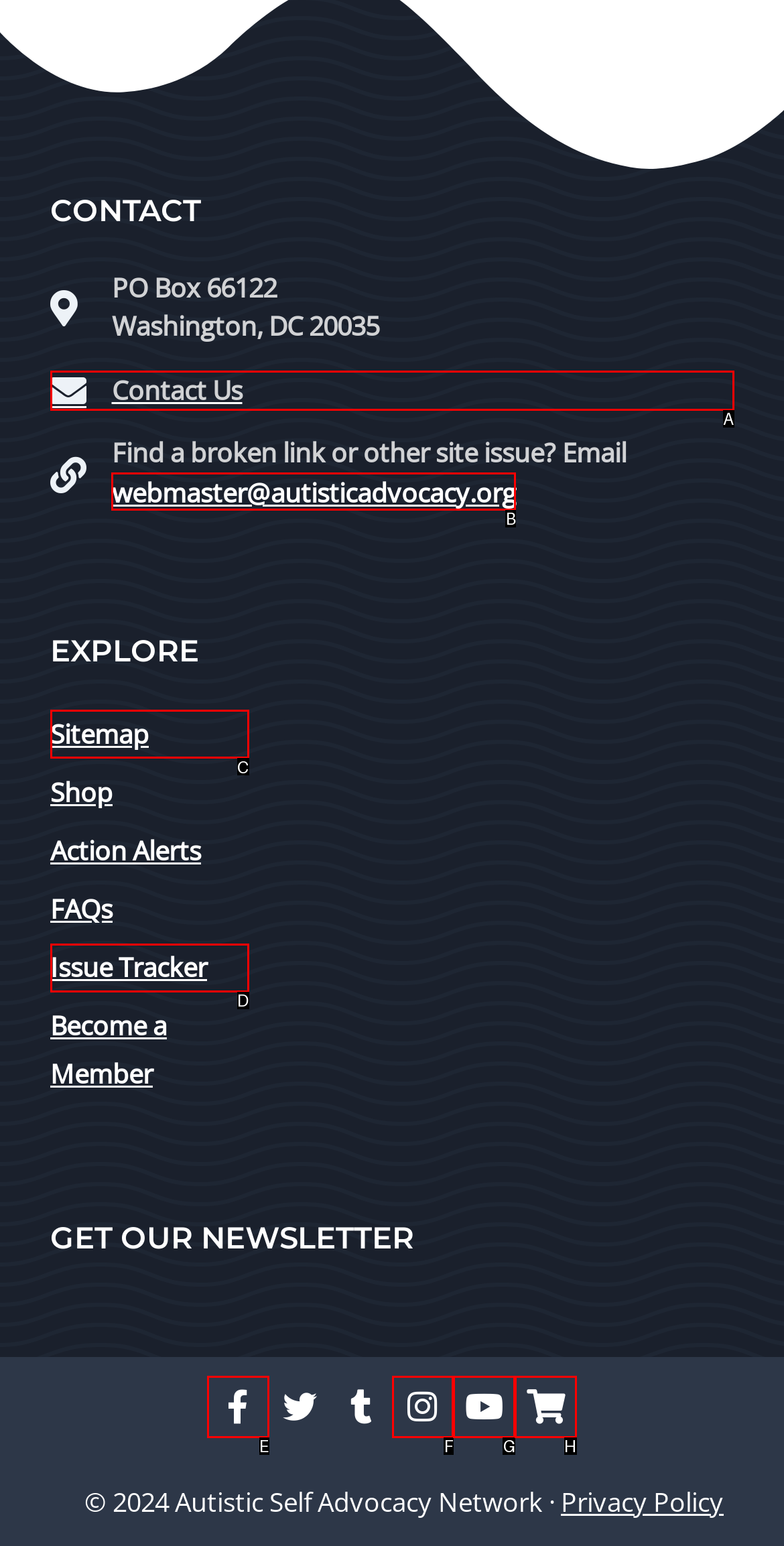Select the UI element that should be clicked to execute the following task: Email the webmaster
Provide the letter of the correct choice from the given options.

B